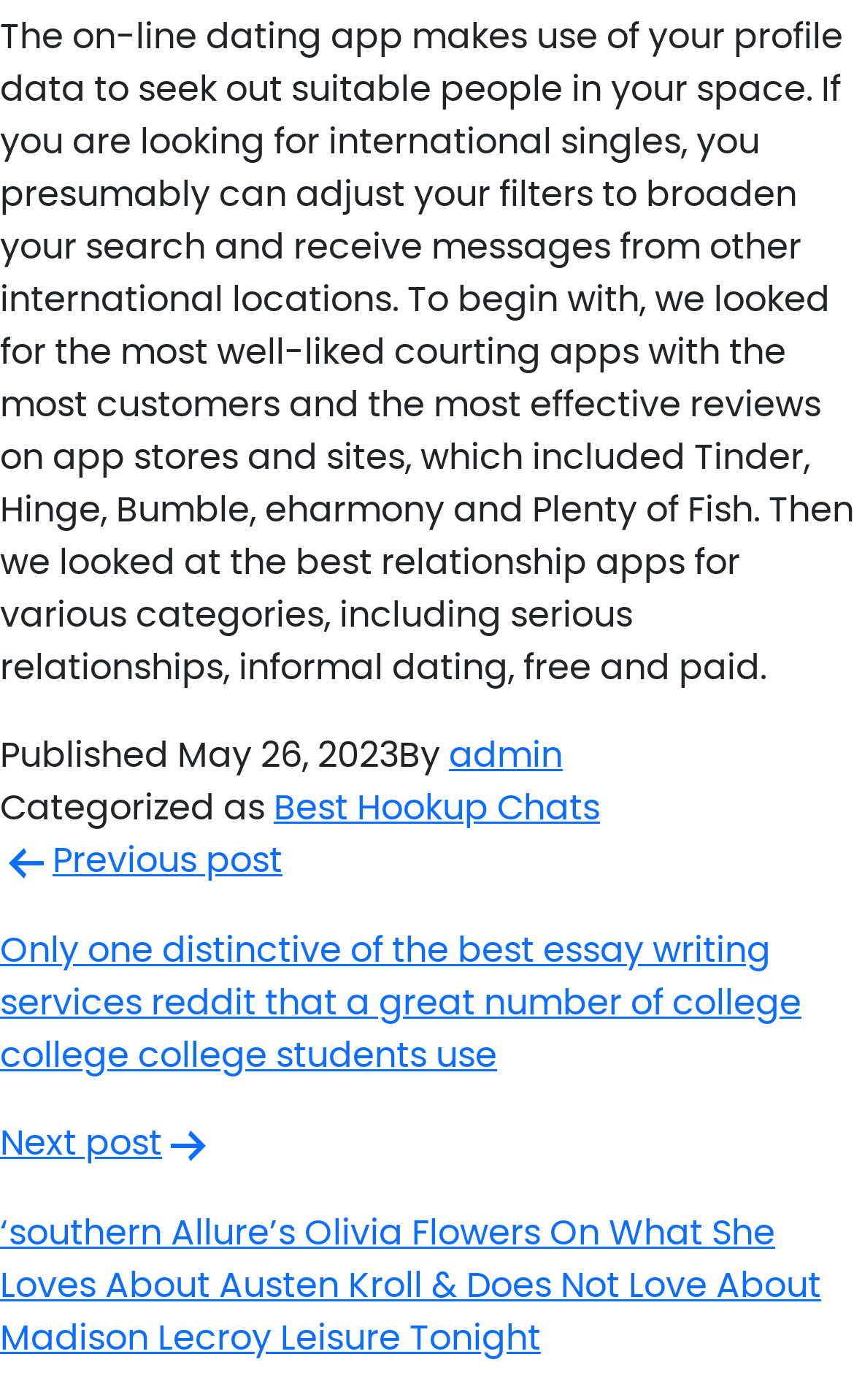What is the date of the published article?
Could you answer the question with a detailed and thorough explanation?

I found the date of the published article by looking at the footer section of the webpage, where it says 'Published' followed by the date 'May 26, 2023'.